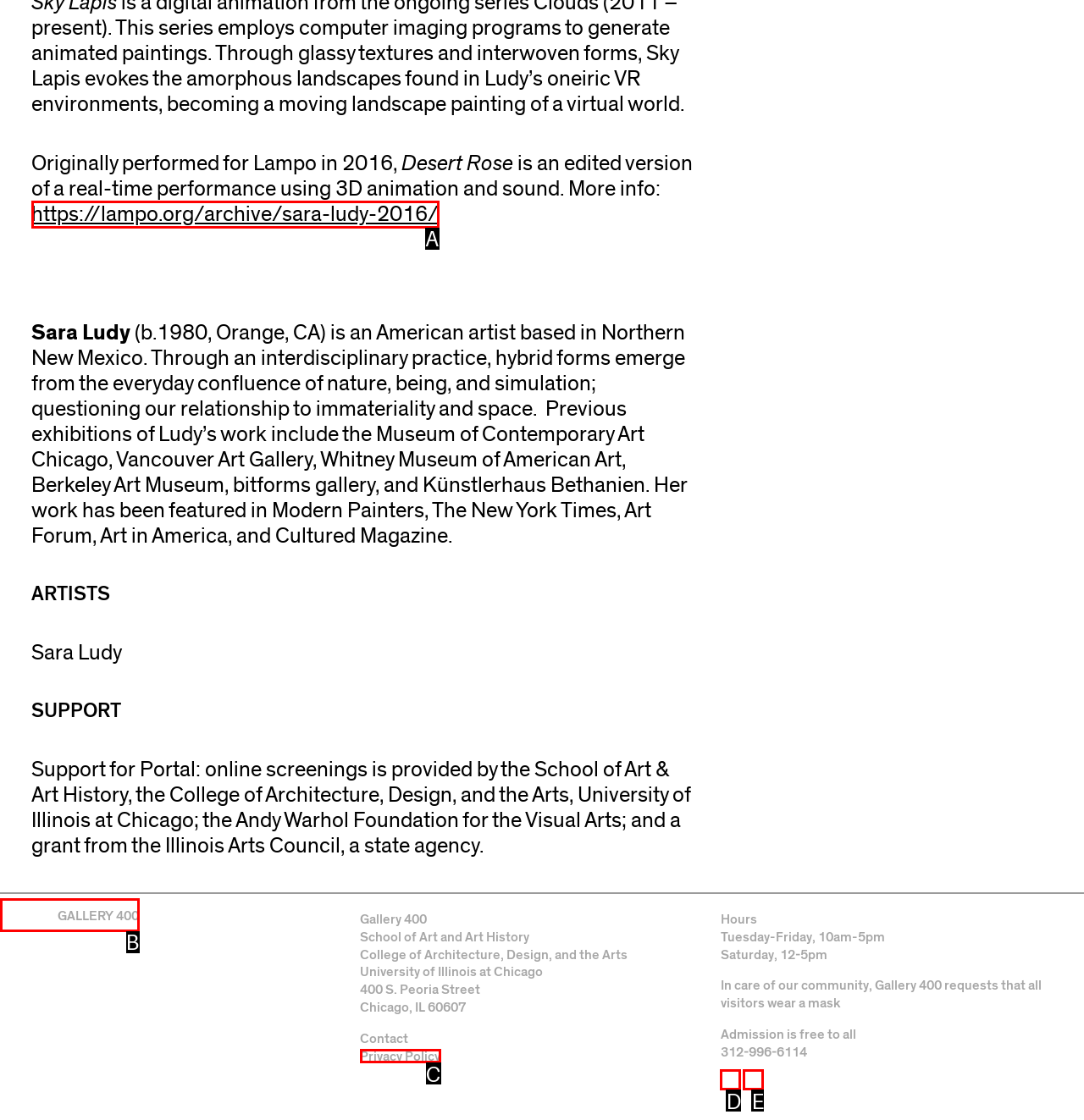Find the option that best fits the description: title="More". Answer with the letter of the option.

None